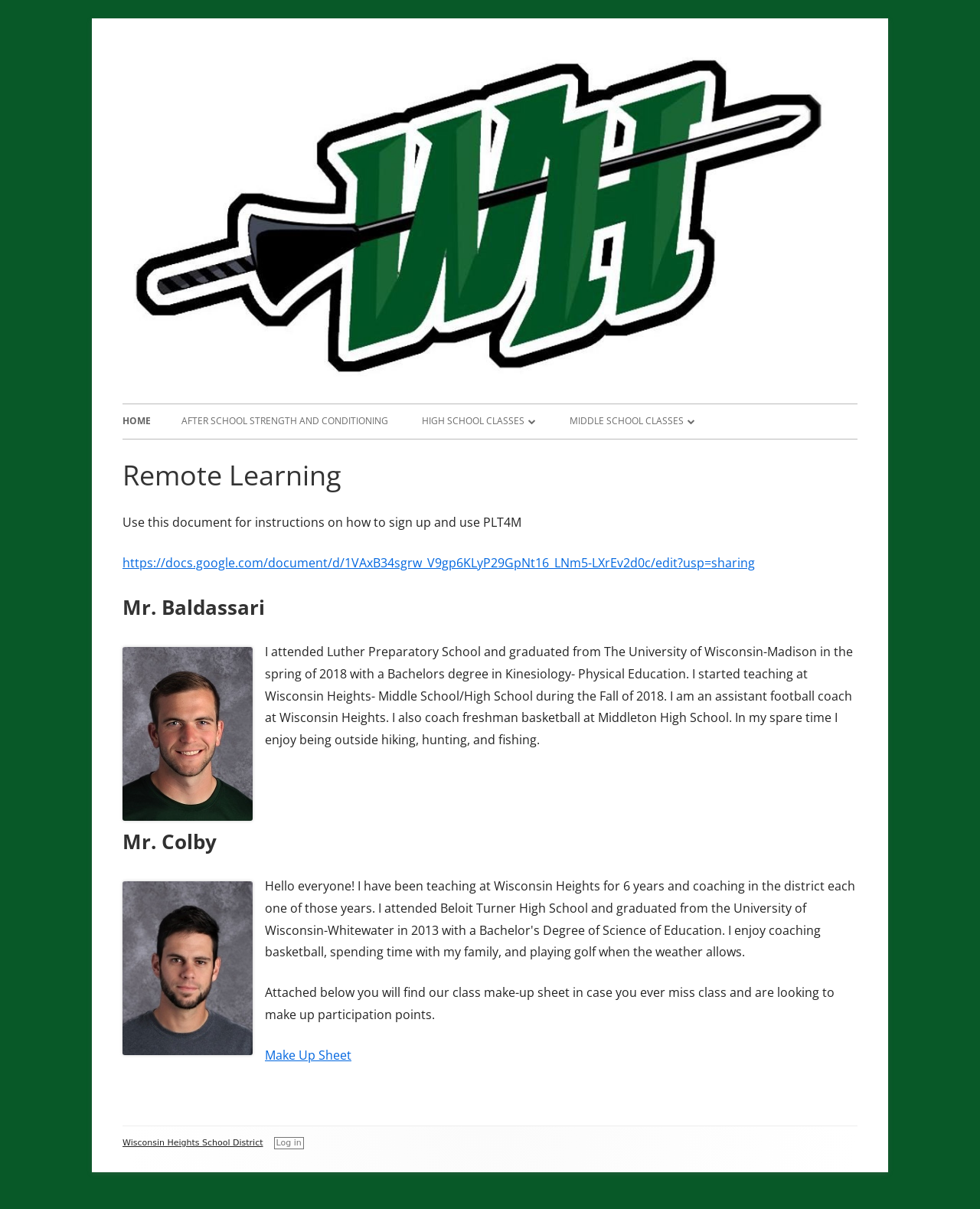Utilize the information from the image to answer the question in detail:
What is the name of the freshman basketball team coached by Mr. Baldassari?

I found the answer by reading the article, which mentions that Mr. Baldassari coaches freshman basketball at Middleton High School.